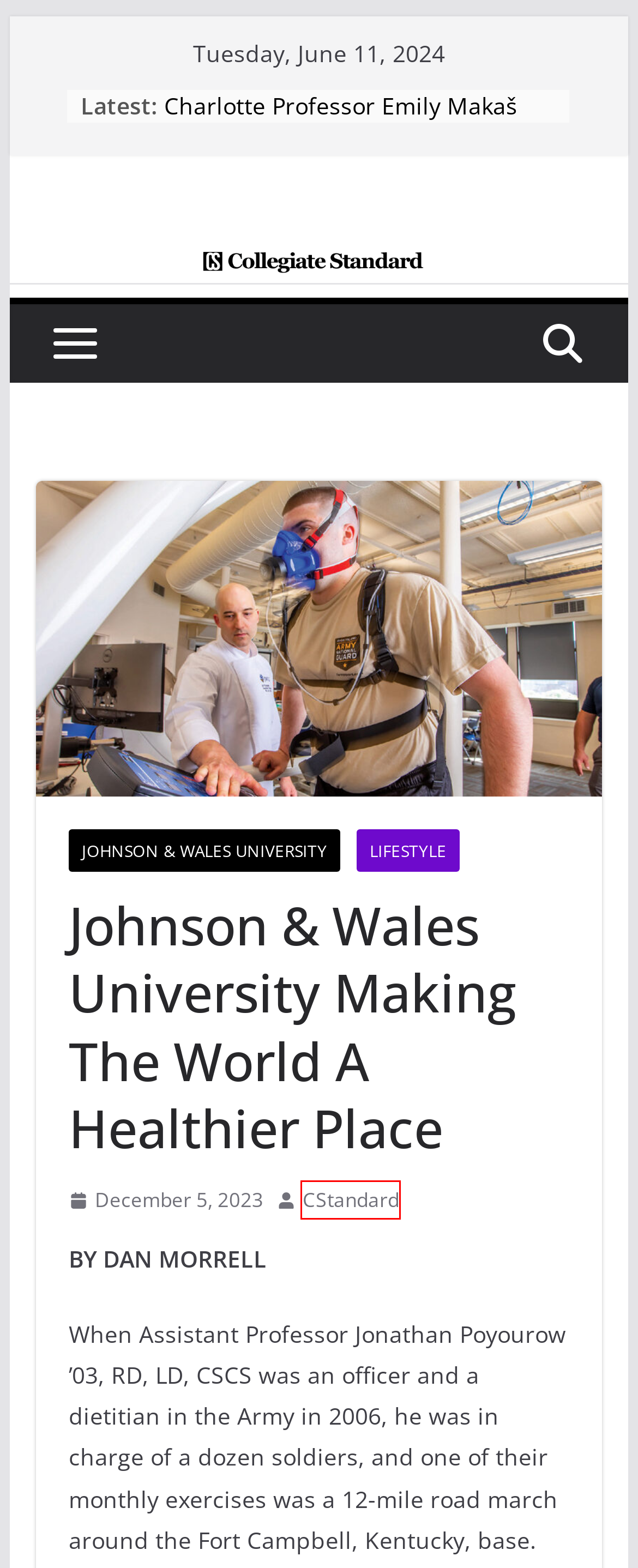You have a screenshot of a webpage with a red bounding box around an element. Identify the webpage description that best fits the new page that appears after clicking the selected element in the red bounding box. Here are the candidates:
A. Collegiate Standard -
B. Queens University's Jordan Sanders Spelunks Mammoth Cave - Collegiate Standard
C. Charlotte Professor Emily Makaš Receives Graham Foundation Grant - Collegiate Standard
D. Central Piedmont Platform Streamlines Access To Disability and Access Services - Collegiate Standard
E. Johnson & Wales University Archives - Collegiate Standard
F. Charlotte Alumna Devlin McNeil Named 2024 Most Admired CEO - Collegiate Standard
G. CStandard, Author at Collegiate Standard
H. Charlotte Rocketry Club Top 3 At 2024 NASA Student Launch Competition - Collegiate Standard

G